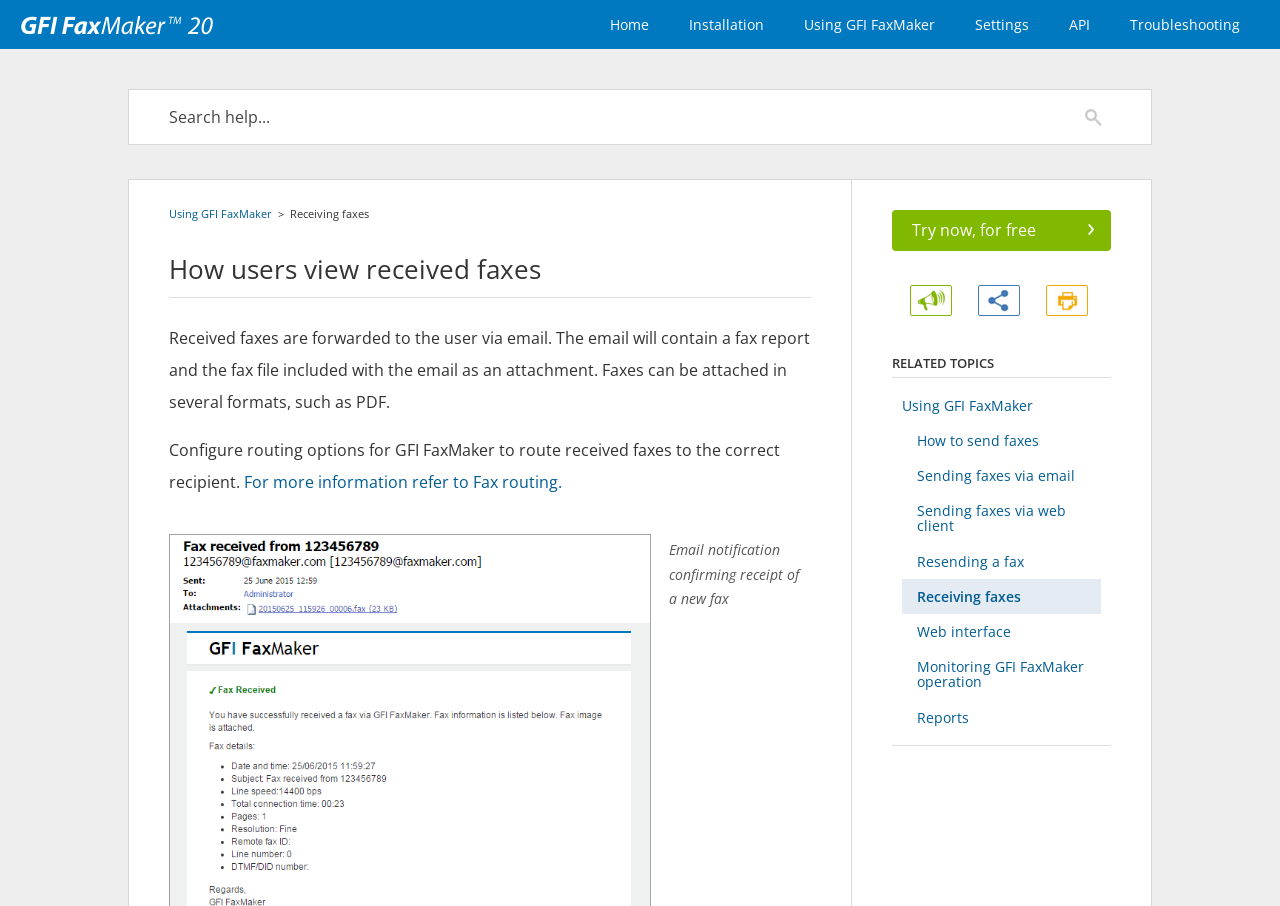Answer the question in one word or a short phrase:
What is the default format of fax attachments?

PDF